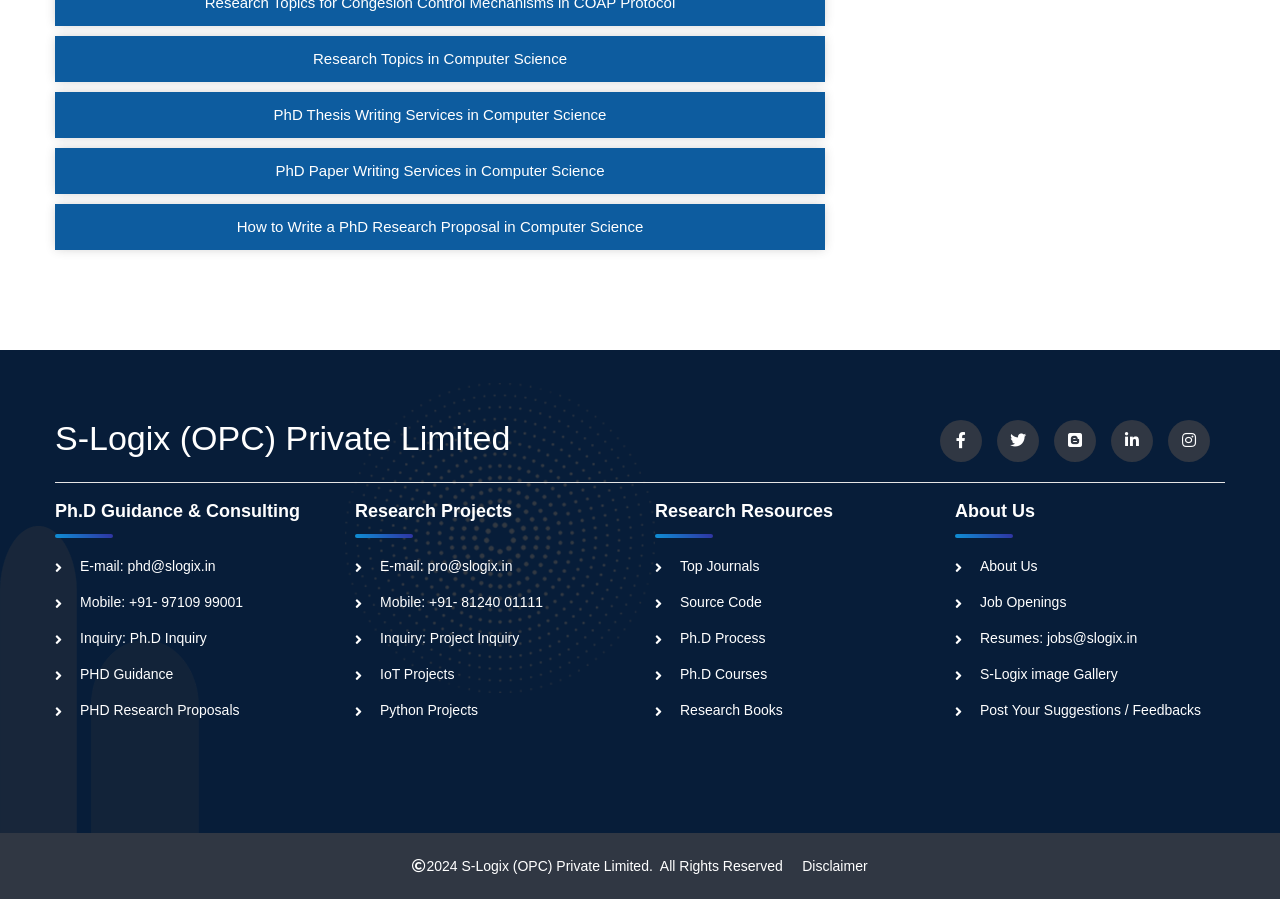Please locate the bounding box coordinates of the element that should be clicked to complete the given instruction: "View PhD Guidance & Consulting".

[0.043, 0.555, 0.234, 0.582]